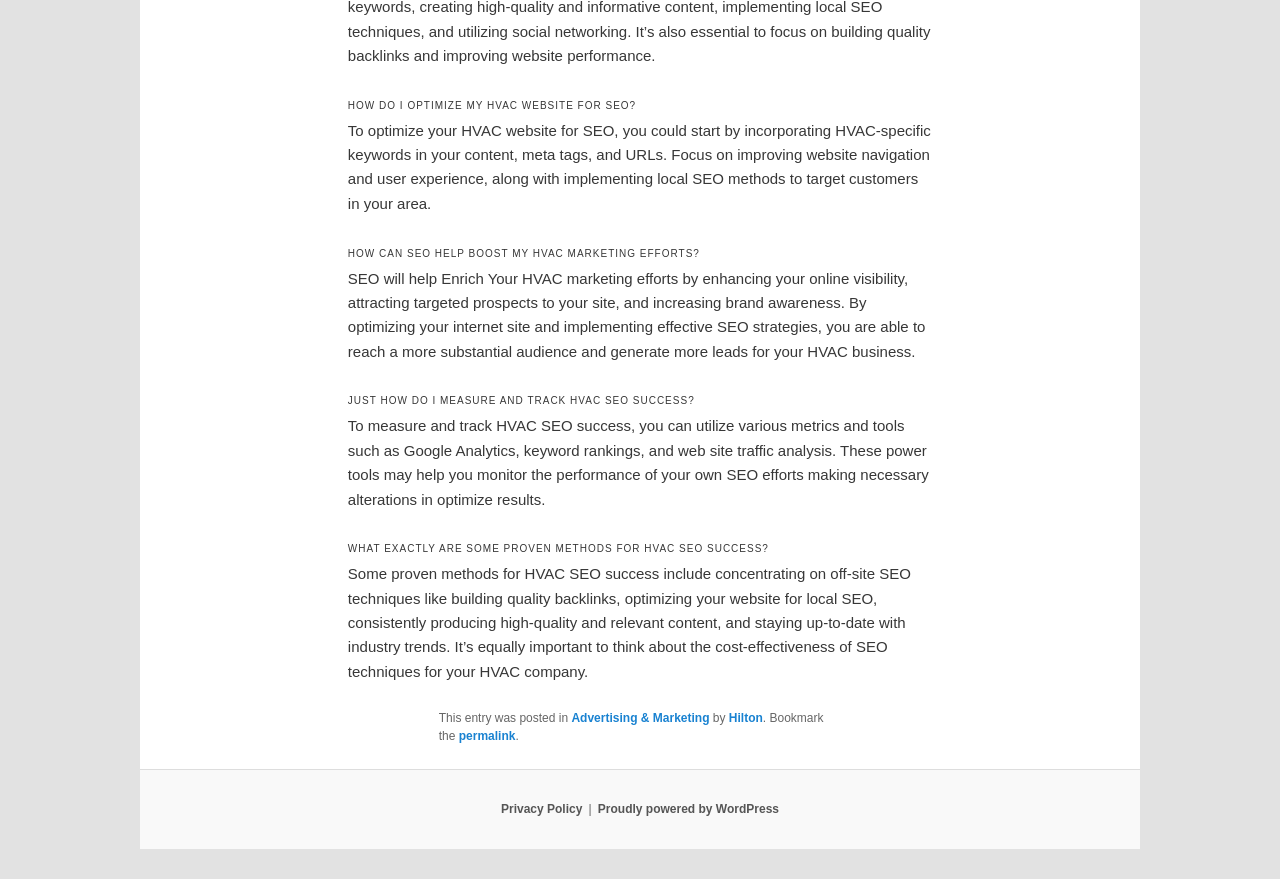Given the description: "permalink", determine the bounding box coordinates of the UI element. The coordinates should be formatted as four float numbers between 0 and 1, [left, top, right, bottom].

[0.358, 0.829, 0.403, 0.845]